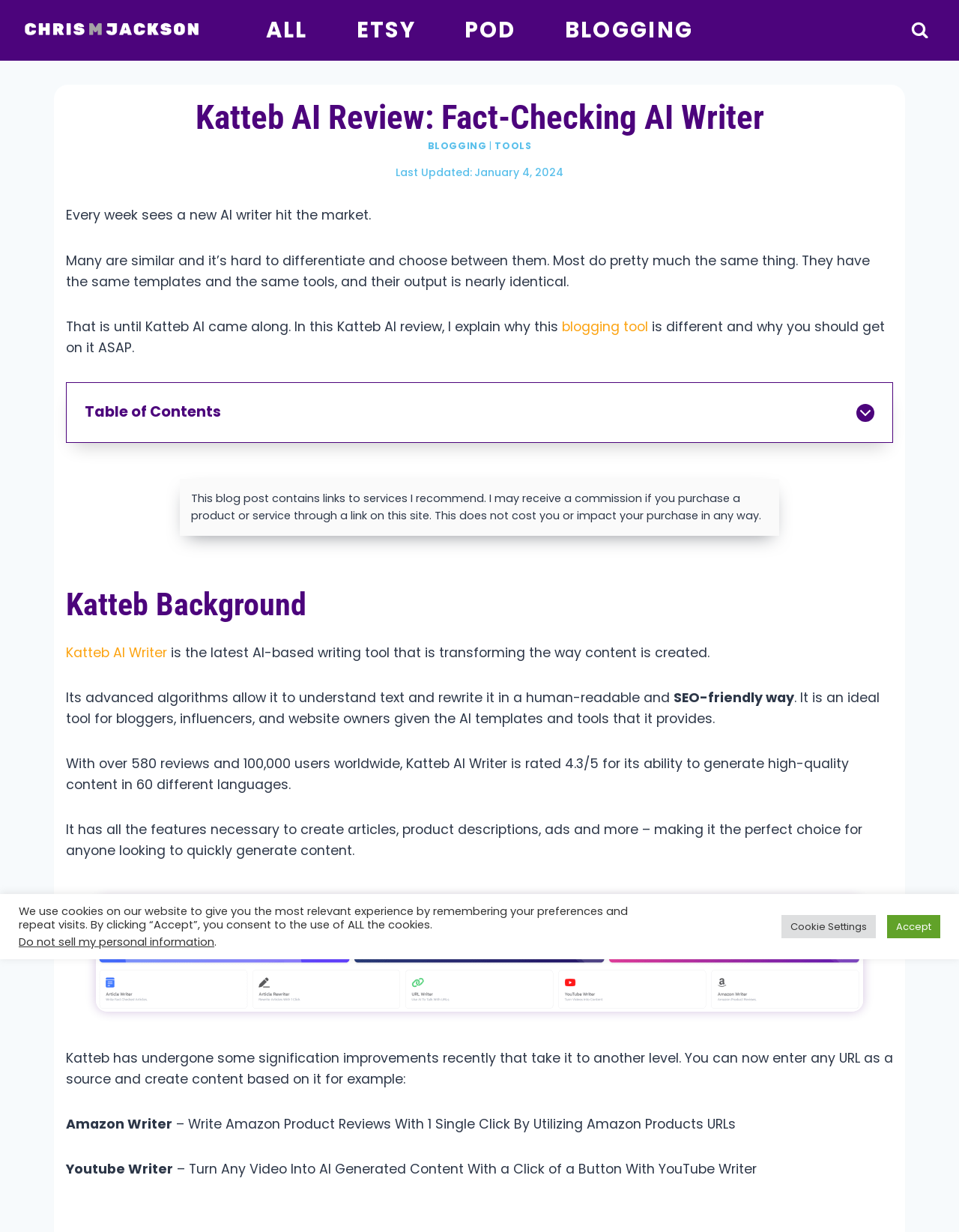Identify the bounding box coordinates of the specific part of the webpage to click to complete this instruction: "Check the 'Last Updated' time".

[0.495, 0.133, 0.588, 0.147]